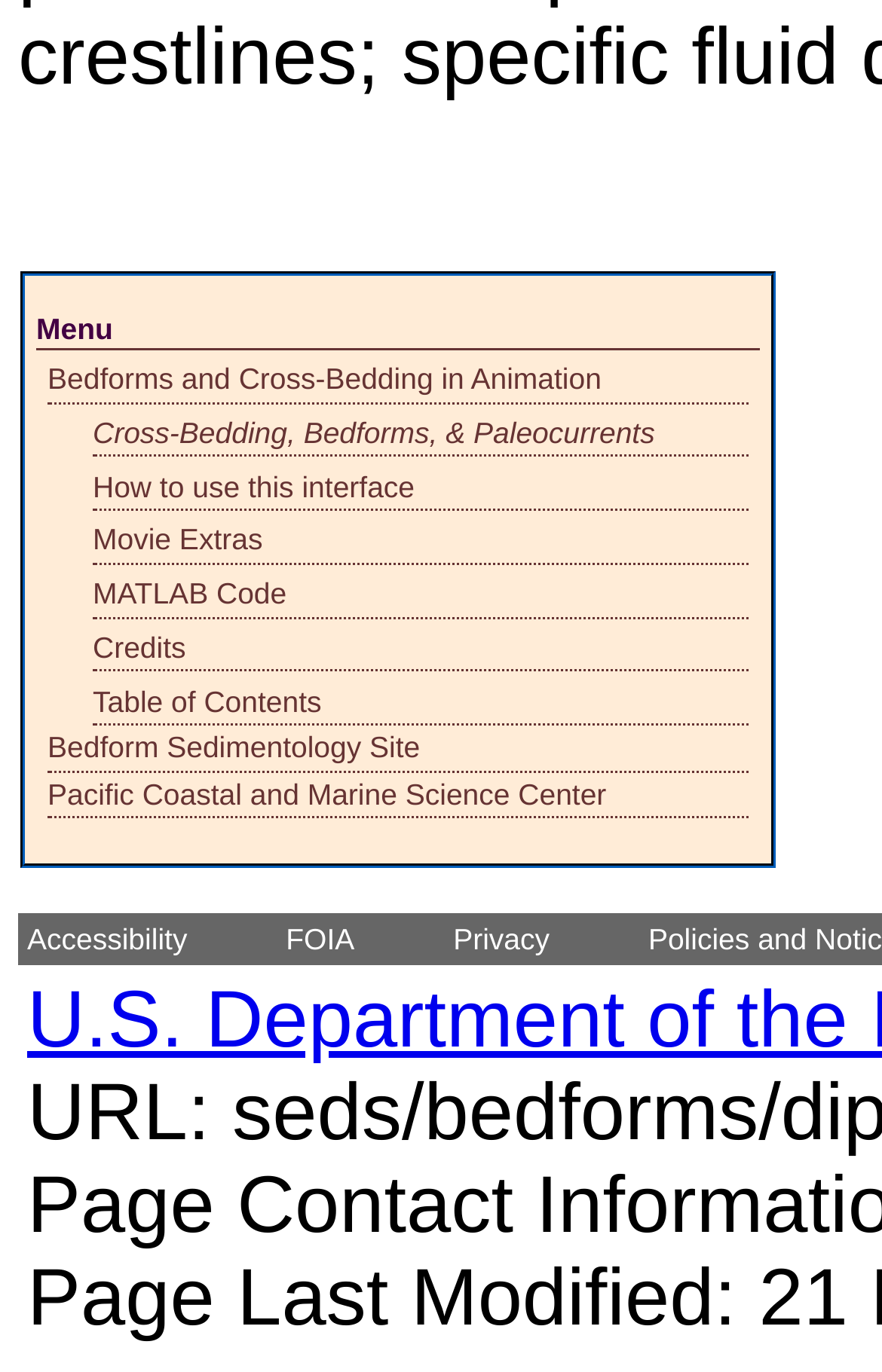Indicate the bounding box coordinates of the clickable region to achieve the following instruction: "View the Credits page."

[0.105, 0.459, 0.211, 0.484]